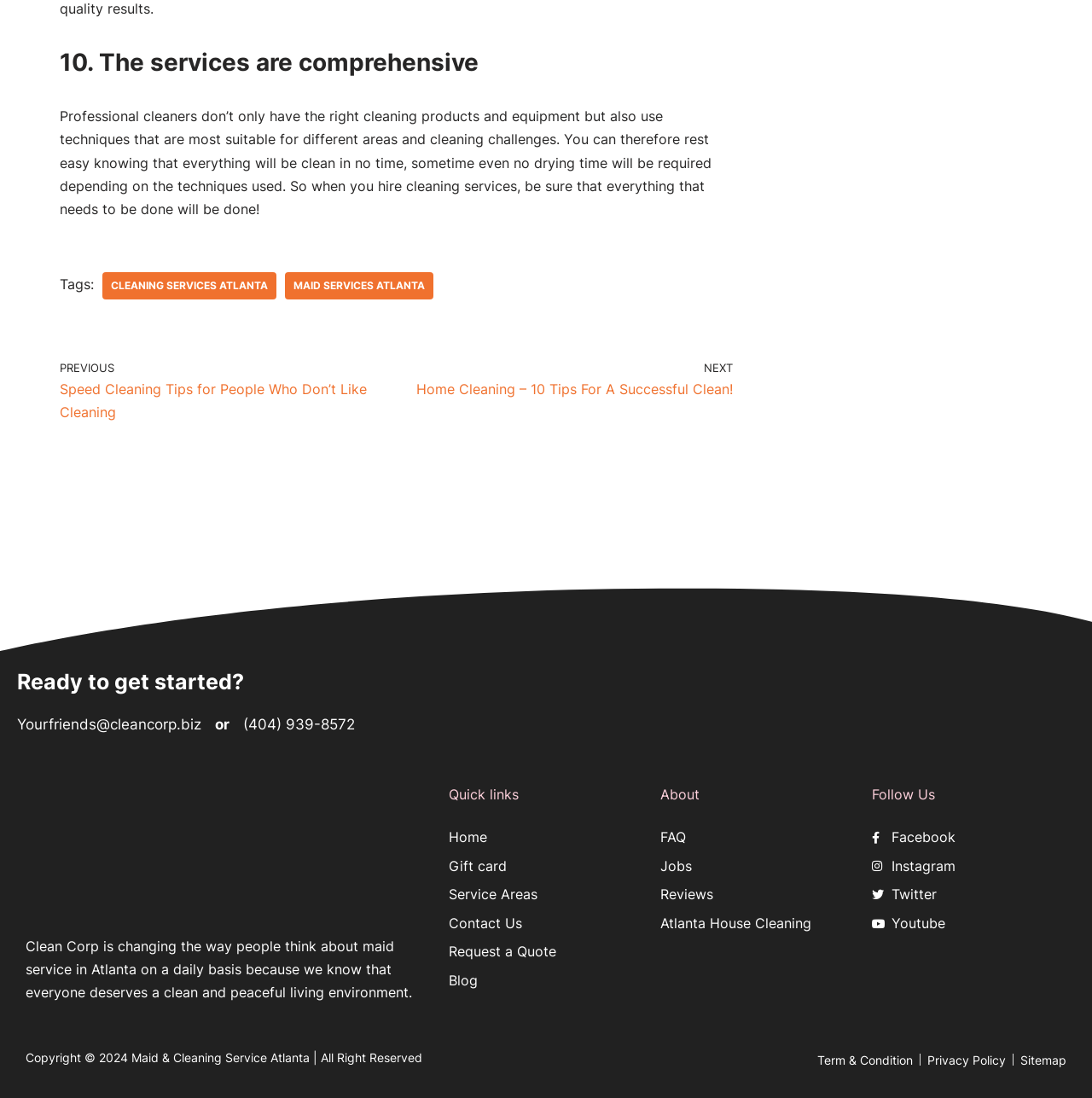Given the element description, predict the bounding box coordinates in the format (top-left x, top-left y, bottom-right x, bottom-right y), using floating point numbers between 0 and 1: Youtube

[0.798, 0.828, 0.977, 0.854]